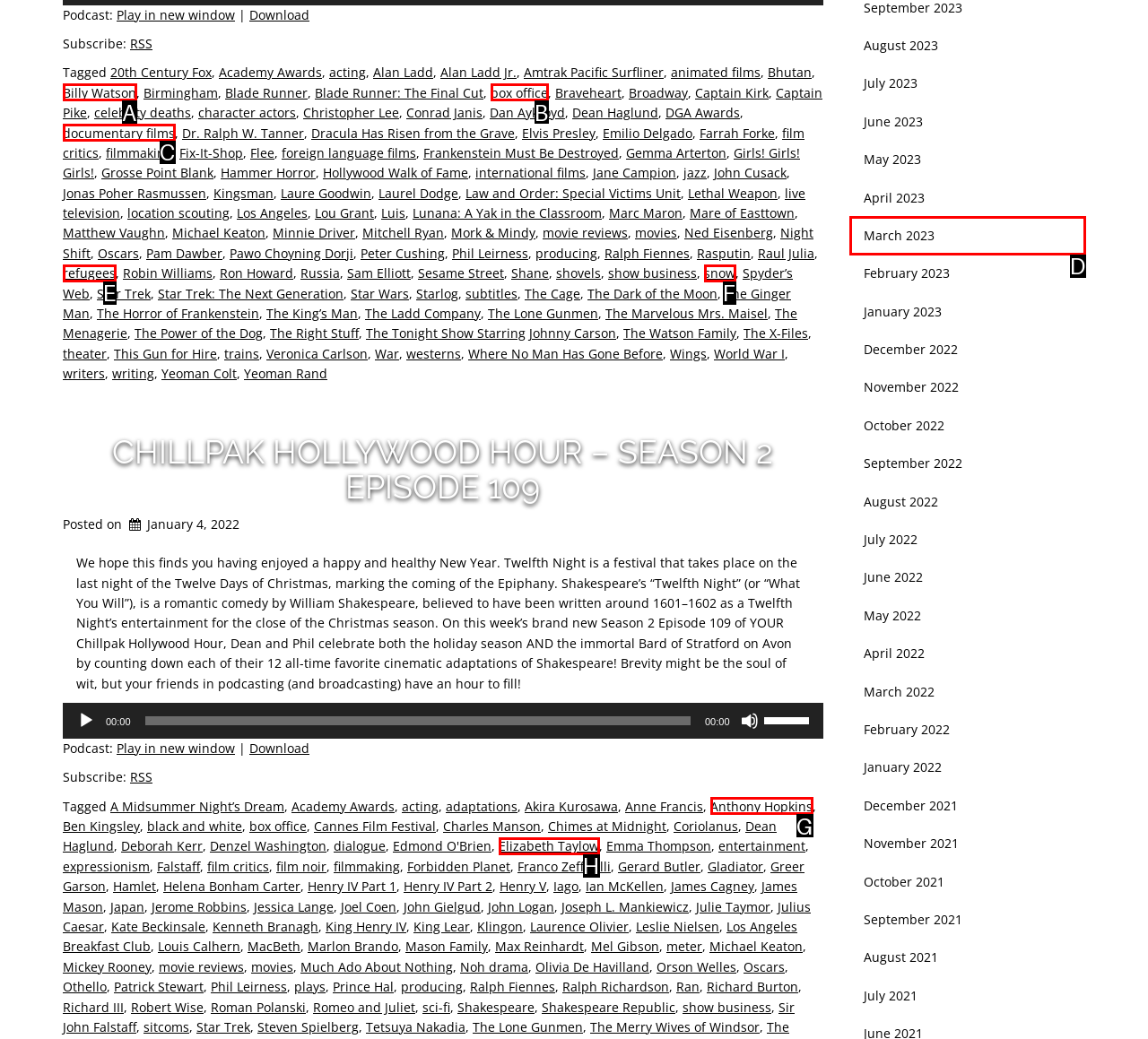Please select the letter of the HTML element that fits the description: documentary films. Answer with the option's letter directly.

C